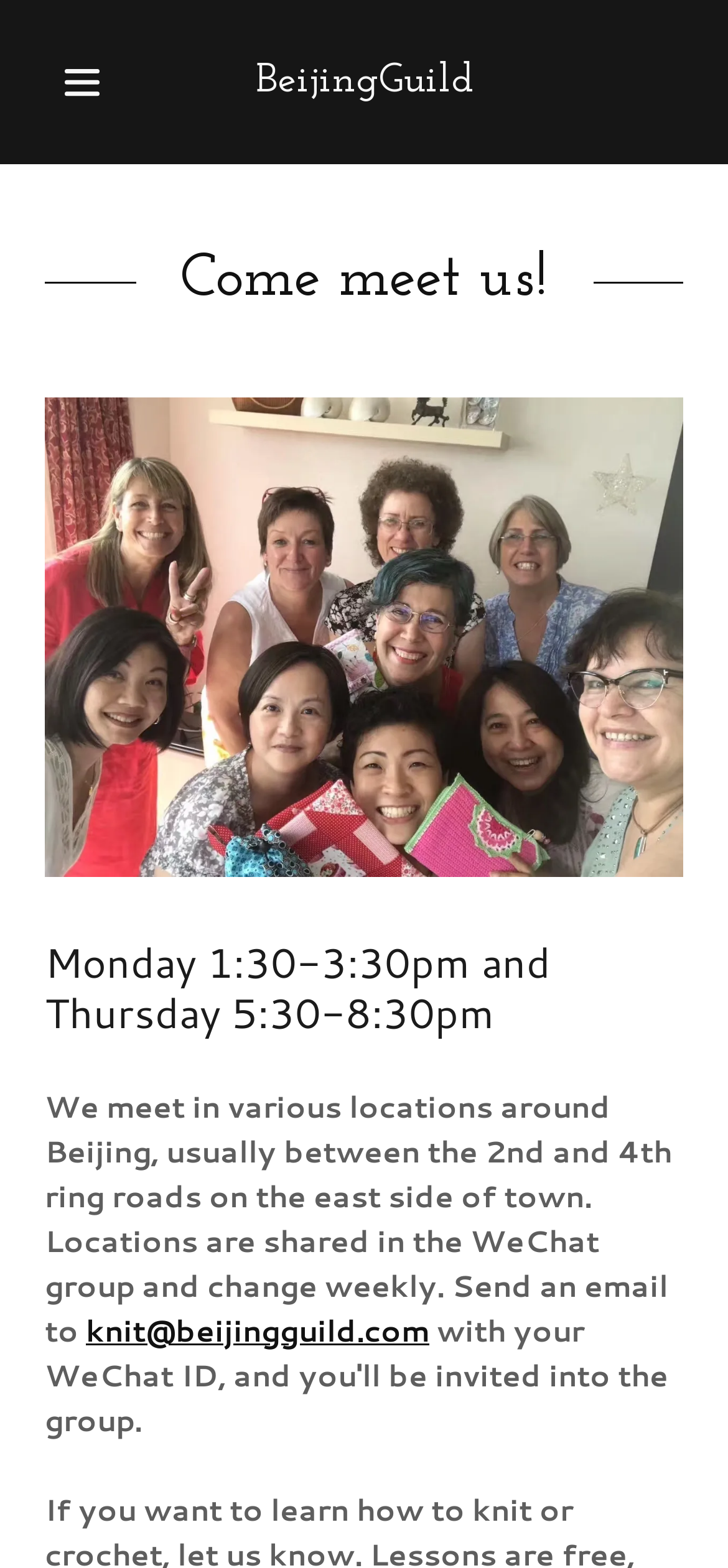Generate a comprehensive description of the webpage content.

The webpage is about the BeijingGuild's weekly meet-ups. At the top left corner, there is a hamburger site navigation icon, which is a button that can be clicked to expand a menu. Next to it, there is a link to the BeijingGuild's homepage, with a heading that says "BeijingGuild". Below this, there are five links to different pages, including "Home", "Weekly Meet-ups", "Supplies in Beijing", "Taobao Yarn Shops", and "Charity projects".

Below these links, there is a heading that says "Come meet us!", which is centered at the top of the page. Underneath this heading, there is a large image that takes up most of the width of the page. Below the image, there is another heading that lists the meet-up times, "Monday 1:30-3:30pm and Thursday 5:30-8:30pm".

At the bottom of the page, there is a paragraph of text that describes the meet-up locations, stating that they are usually between the 2nd and 4th ring roads on the east side of town, and that the exact locations are shared in the WeChat group and change weekly. There is also an email address, "knit@beijingguild.com", where users can send an email to inquire about the meet-ups.